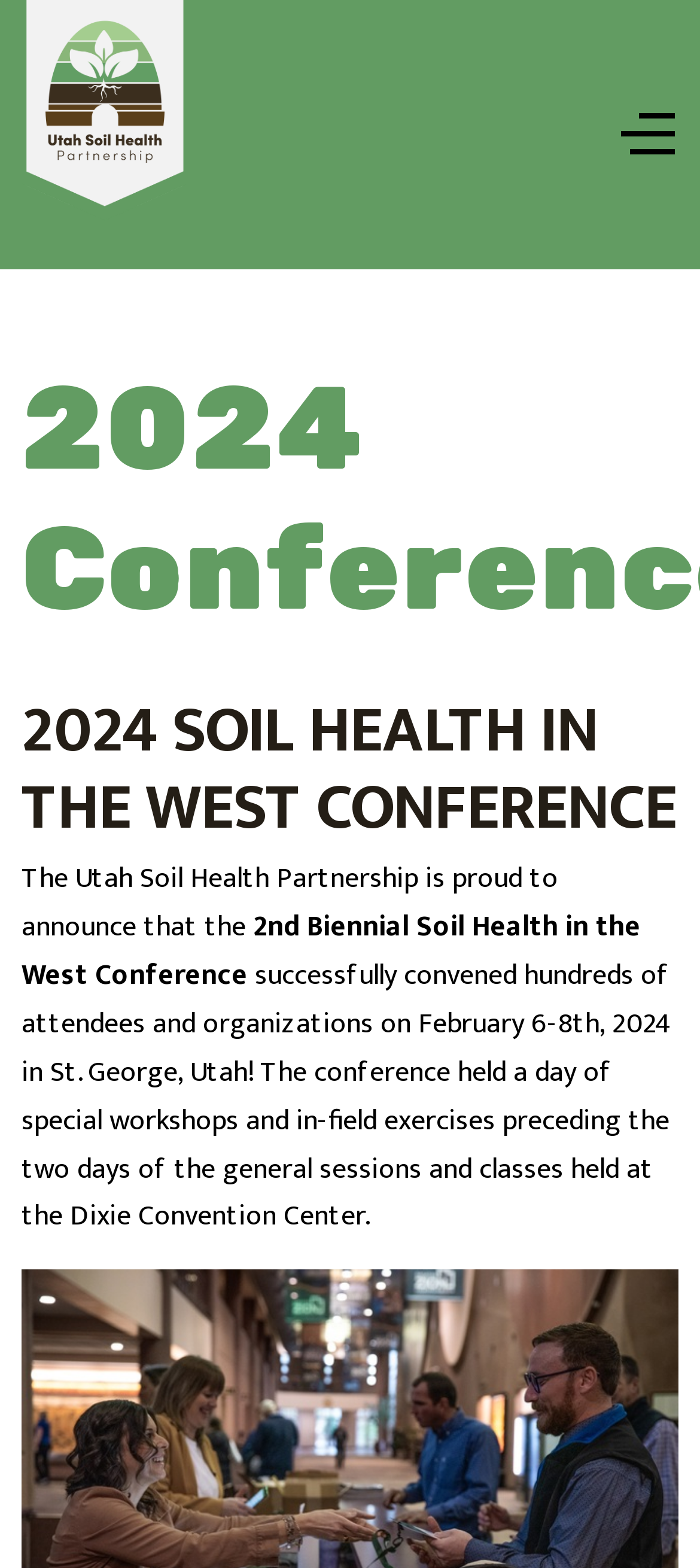Detail the various sections and features present on the webpage.

The webpage is about the Utah Soil Health Partnership's 2024 Conference. At the top left of the page, there is a header section that contains a link to the Utah Soil Health Partnership, accompanied by an image with the same name. To the right of this link is a button labeled "Off-Canvas Toggle". 

Below the header section, there are two headings. The first heading reads "2024 Conference", and the second heading is more descriptive, stating "2024 SOIL HEALTH IN THE WEST CONFERENCE". 

Following the headings, there are three blocks of text. The first block of text introduces the Utah Soil Health Partnership and its announcement. The second block of text mentions the 2nd Biennial Soil Health in the West Conference. The third and longest block of text provides more details about the conference, including the dates, location, and activities that took place.